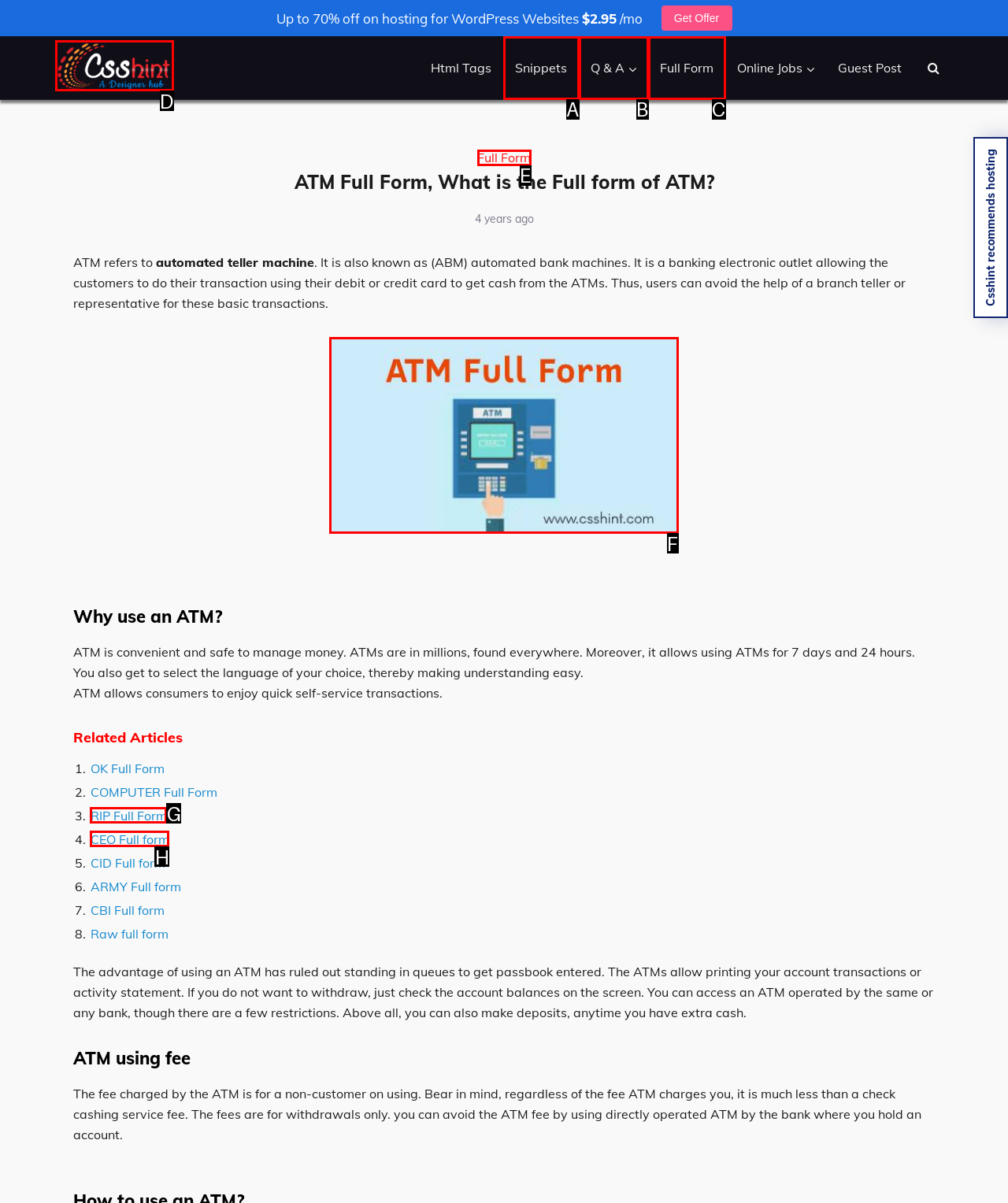Using the description: Full Form, find the HTML element that matches it. Answer with the letter of the chosen option.

E